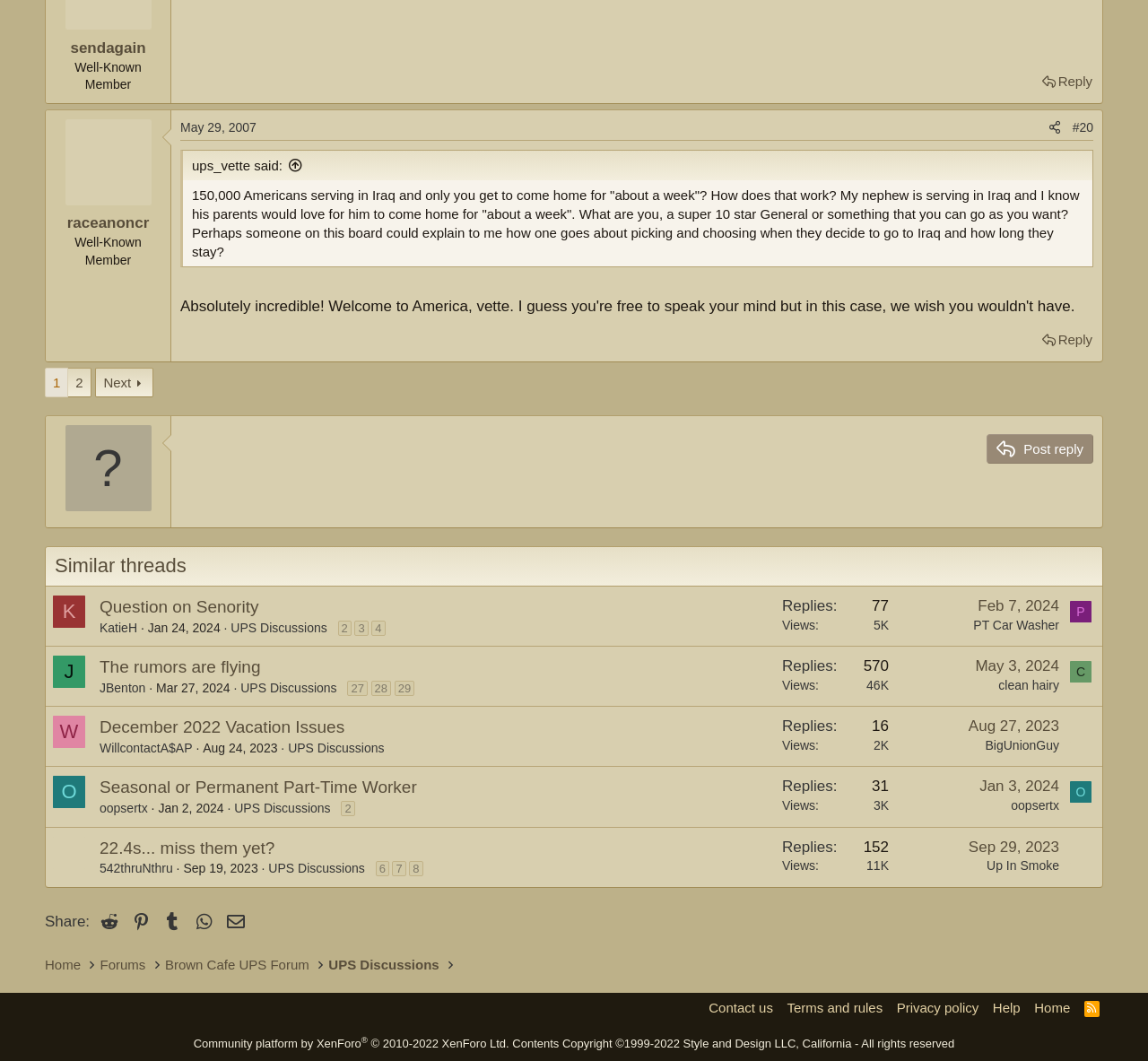What is the date of the second message?
From the details in the image, answer the question comprehensively.

I found the date of the second message by looking at the time element with the text 'Jan 24, 2024 at 9:32 AM' which is a child of the link element with the text 'Jan 24, 2024'. This link element is likely to be showing the date of the second message.